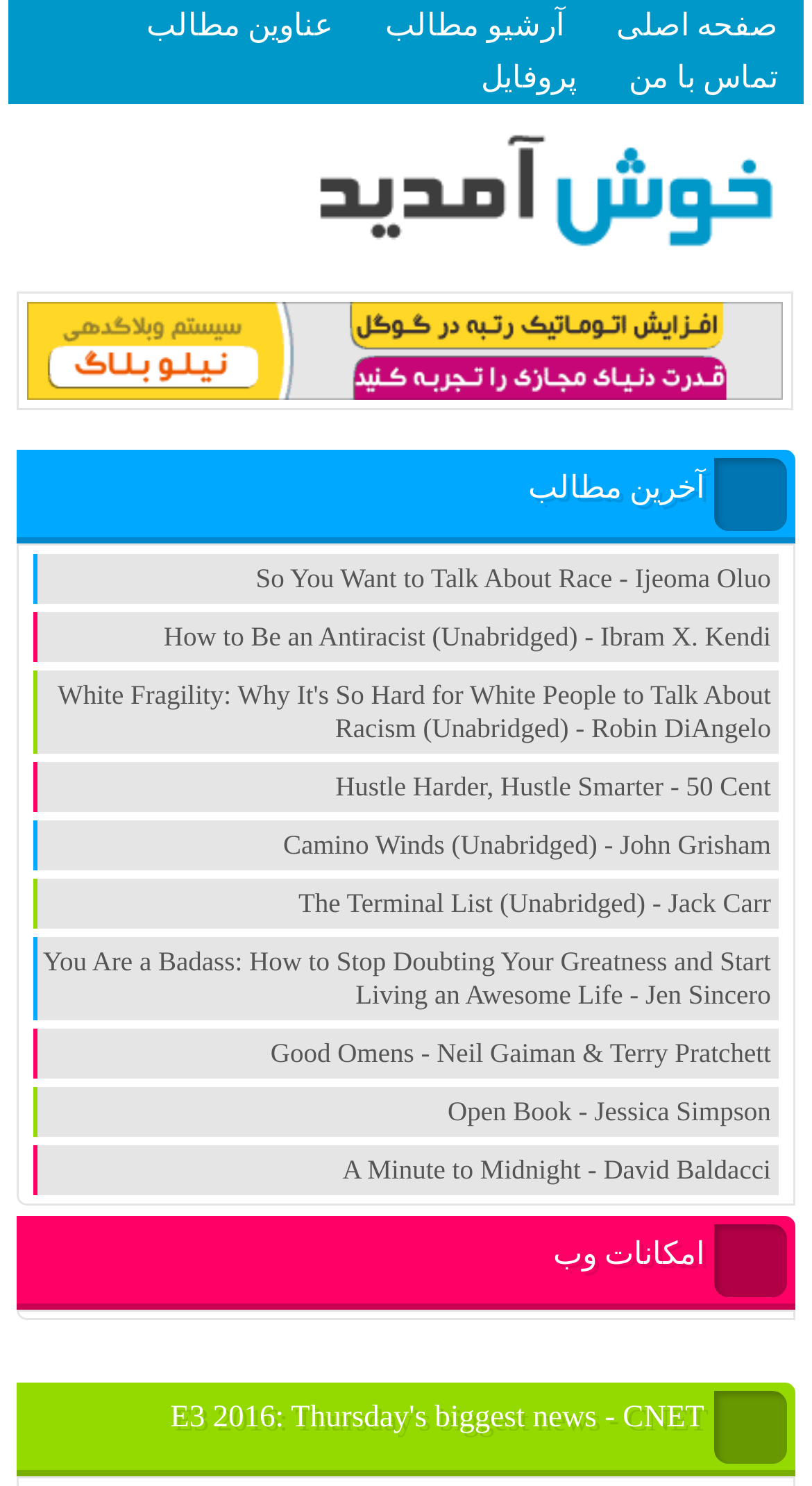Based on the element description Open Book - Jessica Simpson, identify the bounding box of the UI element in the given webpage screenshot. The coordinates should be in the format (top-left x, top-left y, bottom-right x, bottom-right y) and must be between 0 and 1.

[0.04, 0.731, 0.96, 0.764]